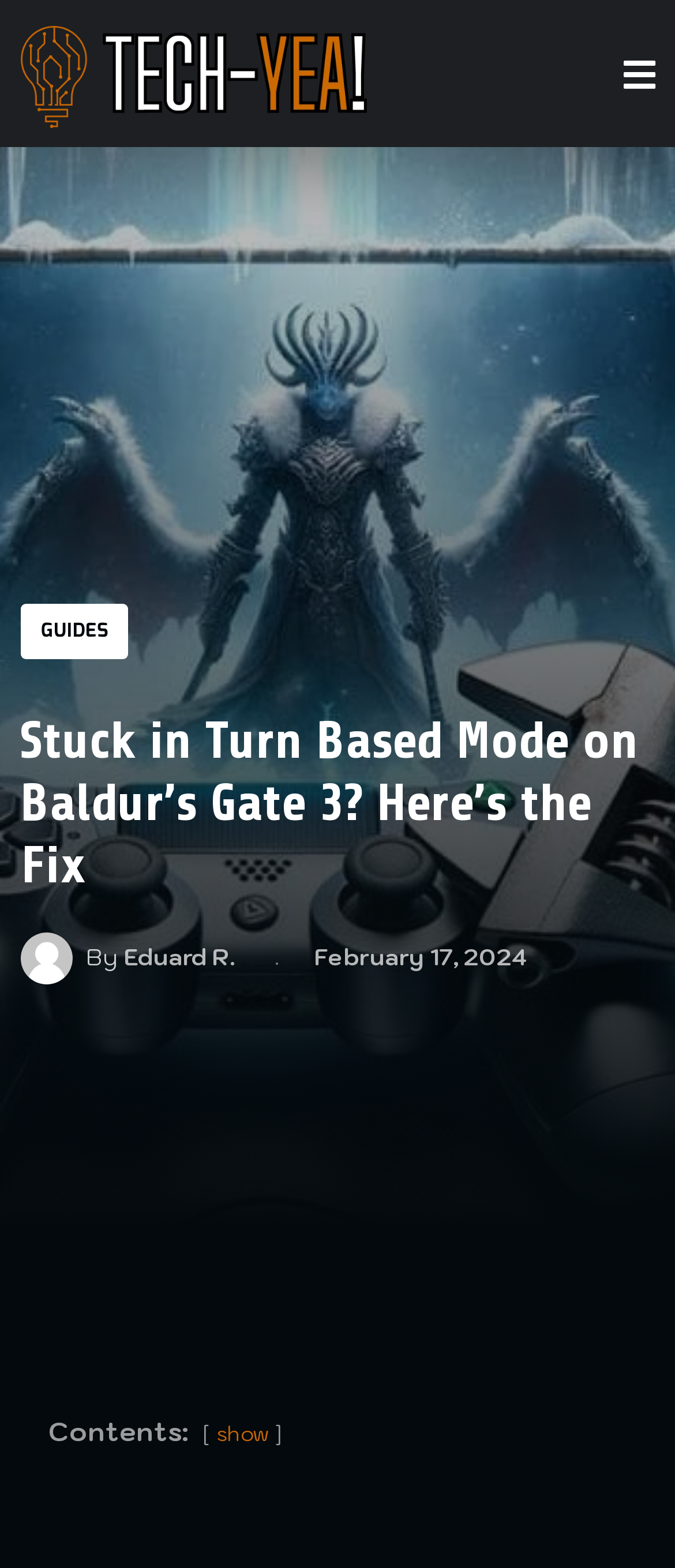What is the current article about?
Using the visual information, reply with a single word or short phrase.

Fixing turn based mode on Baldur's Gate 3